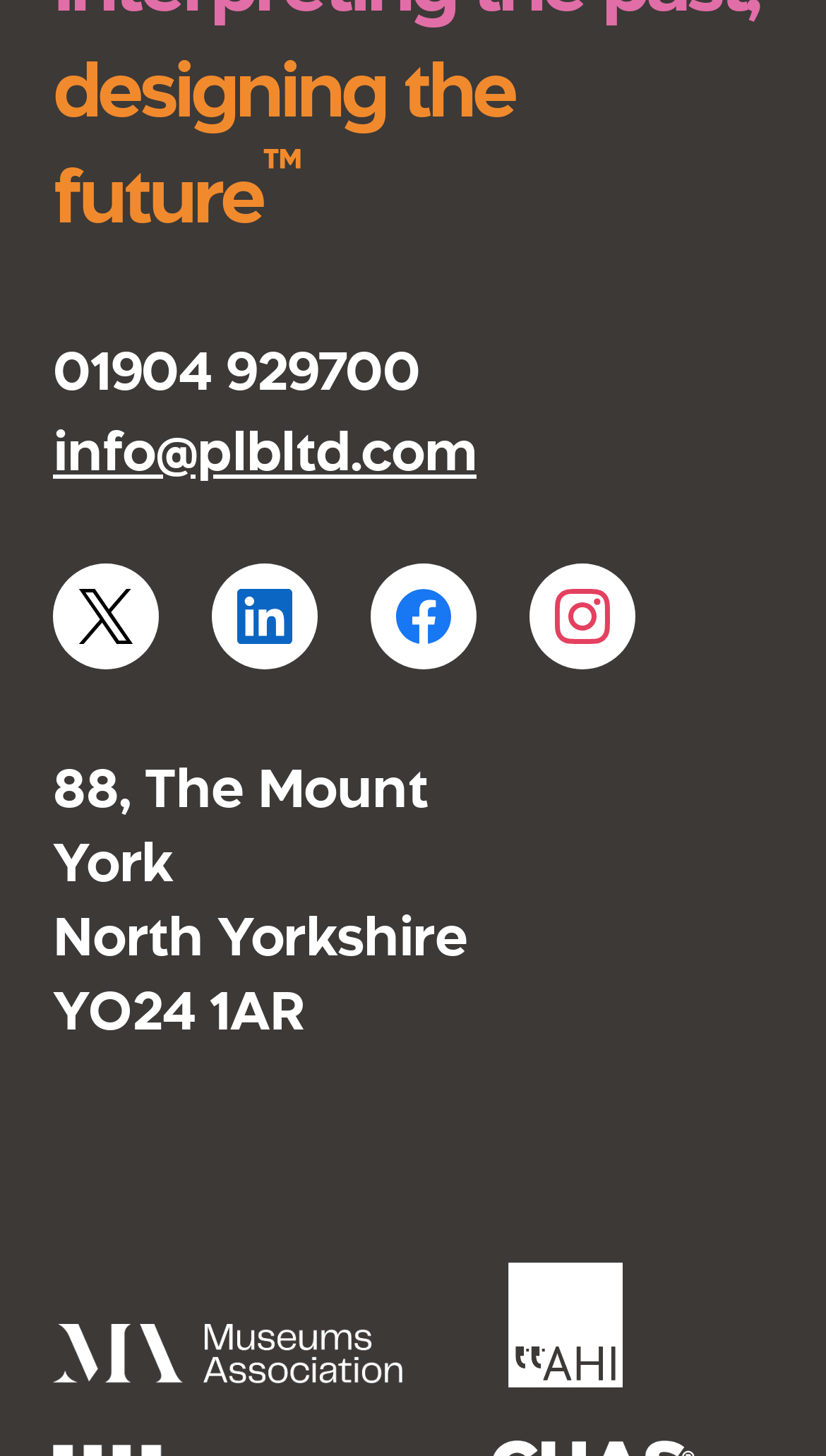Using the details from the image, please elaborate on the following question: What is the email address of the company?

The email address can be found in the link element with the text 'info@plbltd.com' located at the top of the webpage.